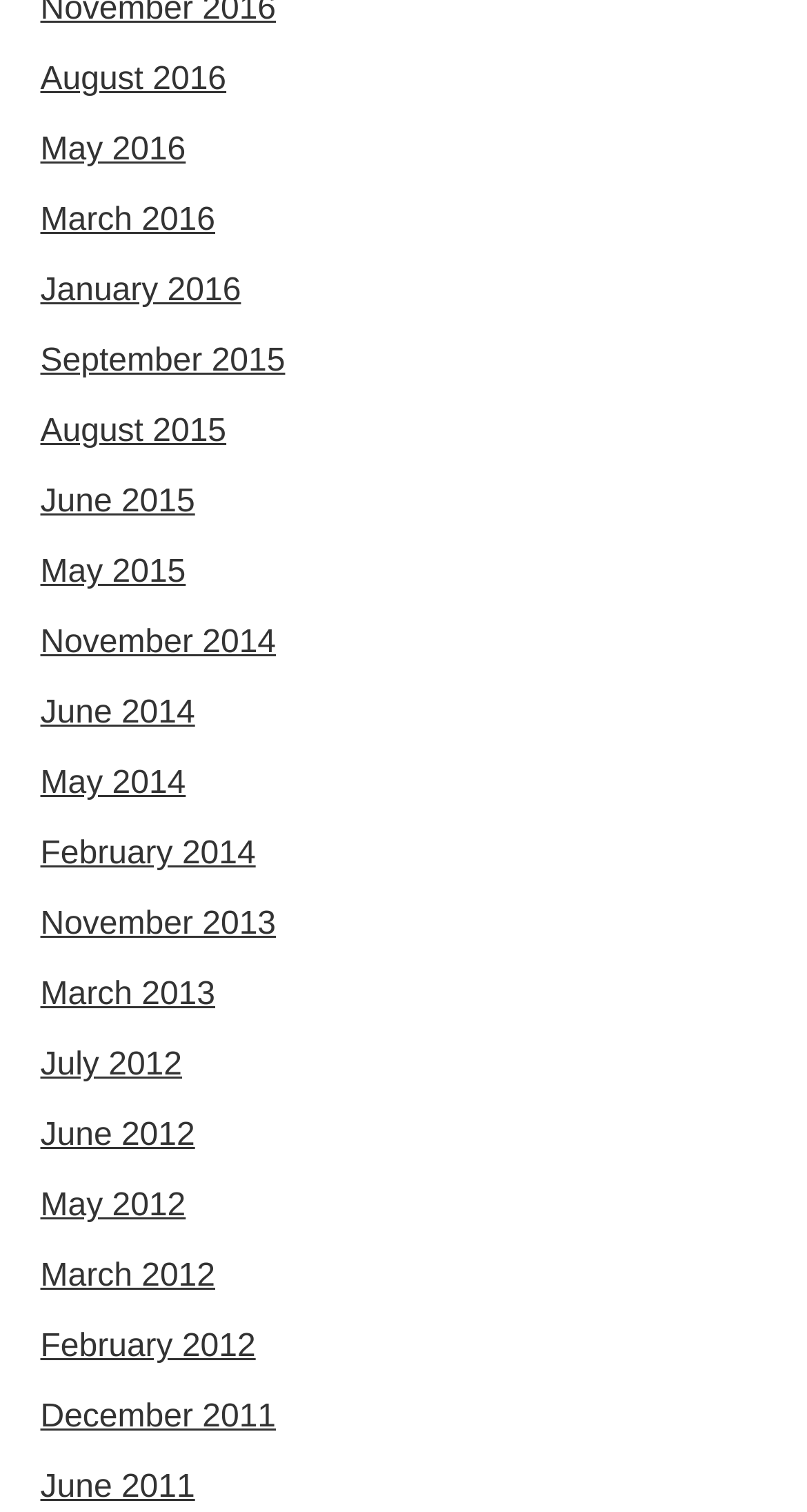Please identify the bounding box coordinates of the region to click in order to complete the given instruction: "view May 2015". The coordinates should be four float numbers between 0 and 1, i.e., [left, top, right, bottom].

[0.05, 0.367, 0.23, 0.391]